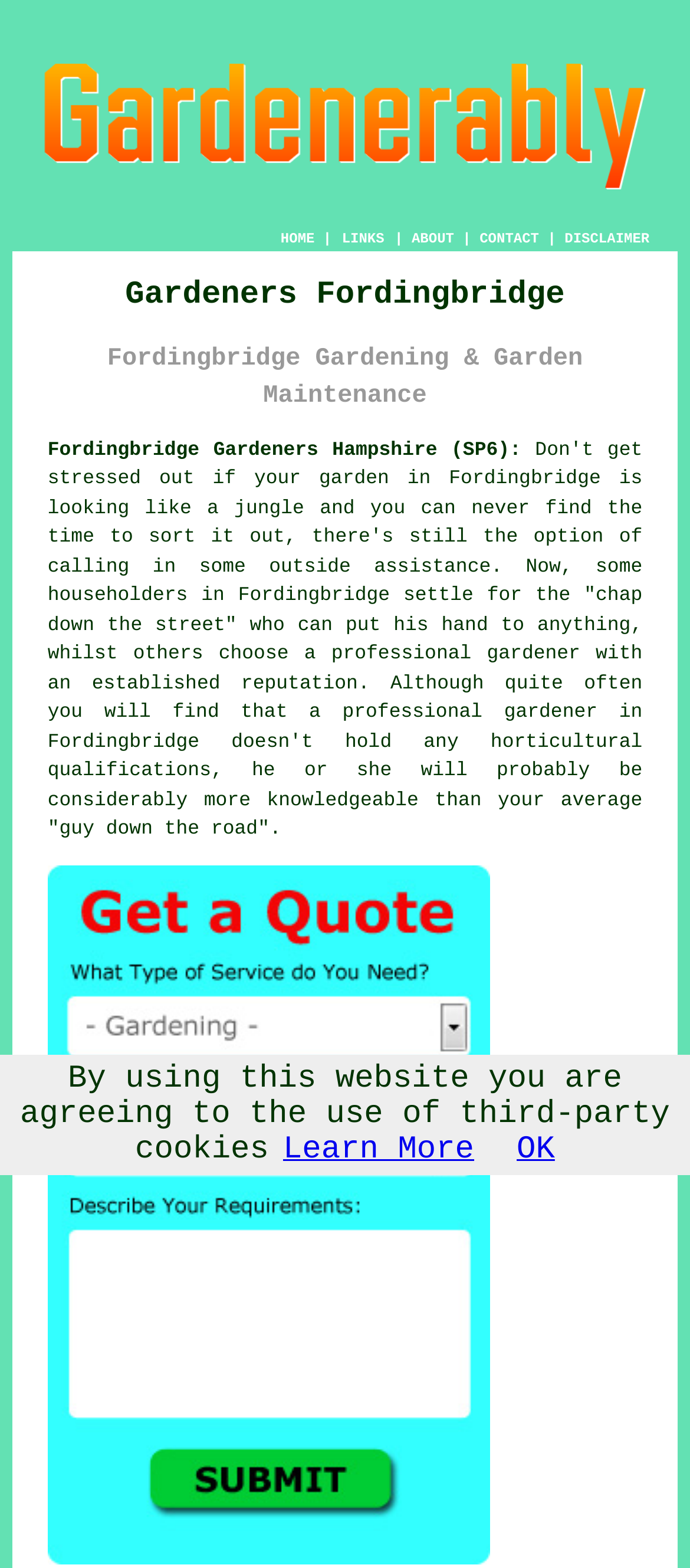Based on the element description: "ABOUT", identify the UI element and provide its bounding box coordinates. Use four float numbers between 0 and 1, [left, top, right, bottom].

[0.597, 0.148, 0.658, 0.158]